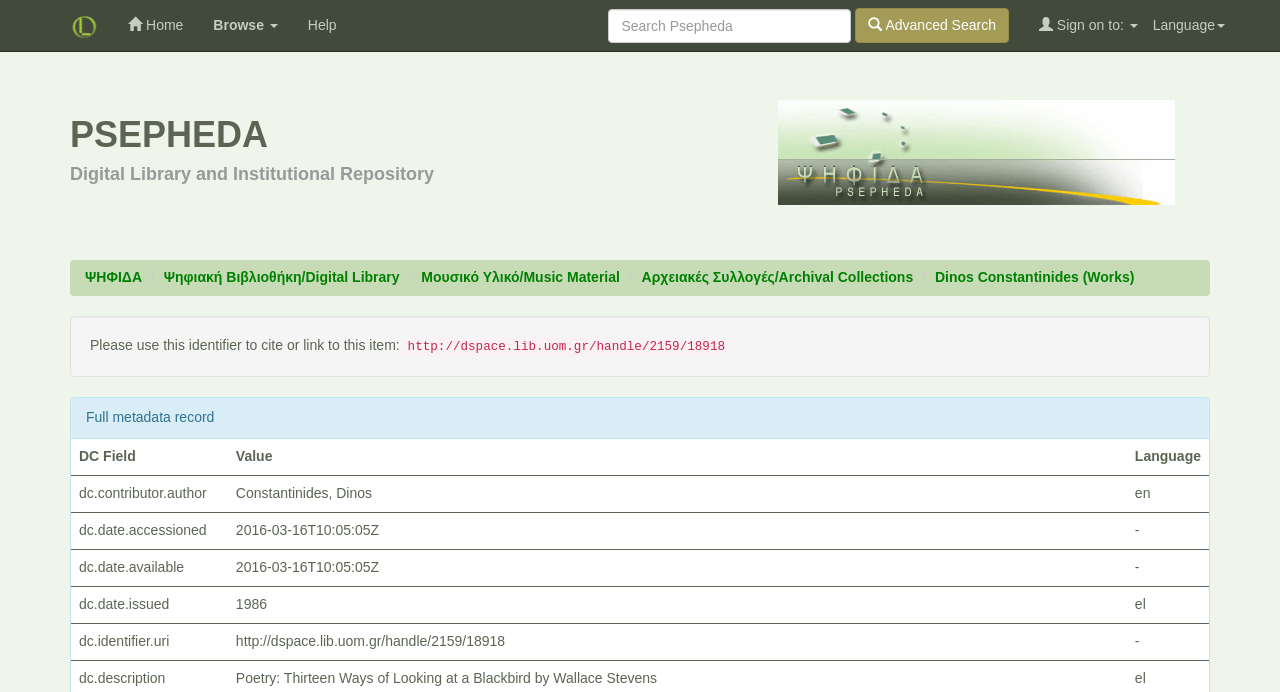Please locate the bounding box coordinates of the element that should be clicked to complete the given instruction: "Click on the DSpace logo".

[0.043, 0.0, 0.088, 0.072]